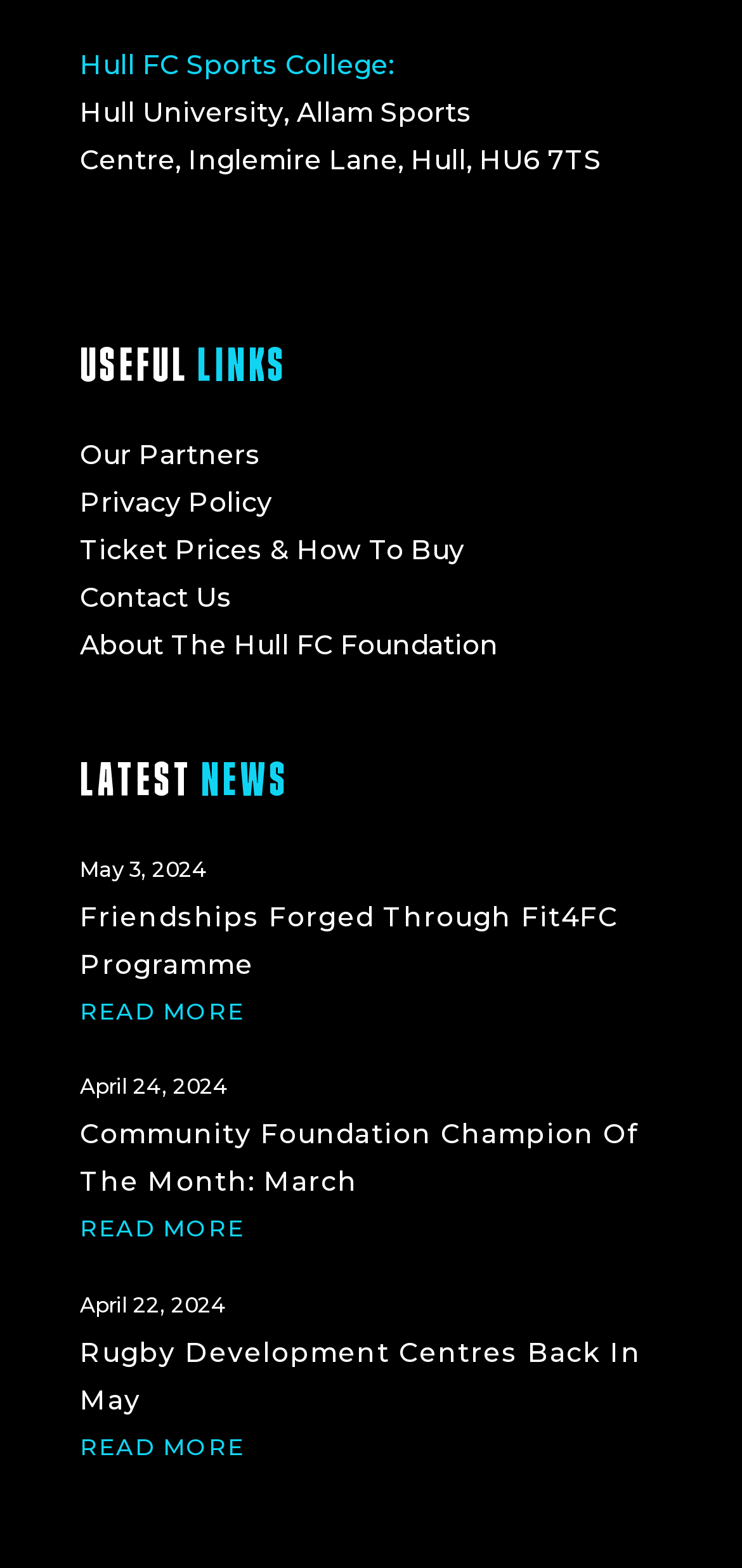What is the date of the second news article?
Using the image as a reference, answer the question in detail.

I looked at the second article element under the 'LATEST NEWS' heading and found the time element with the date 'April 24, 2024'.